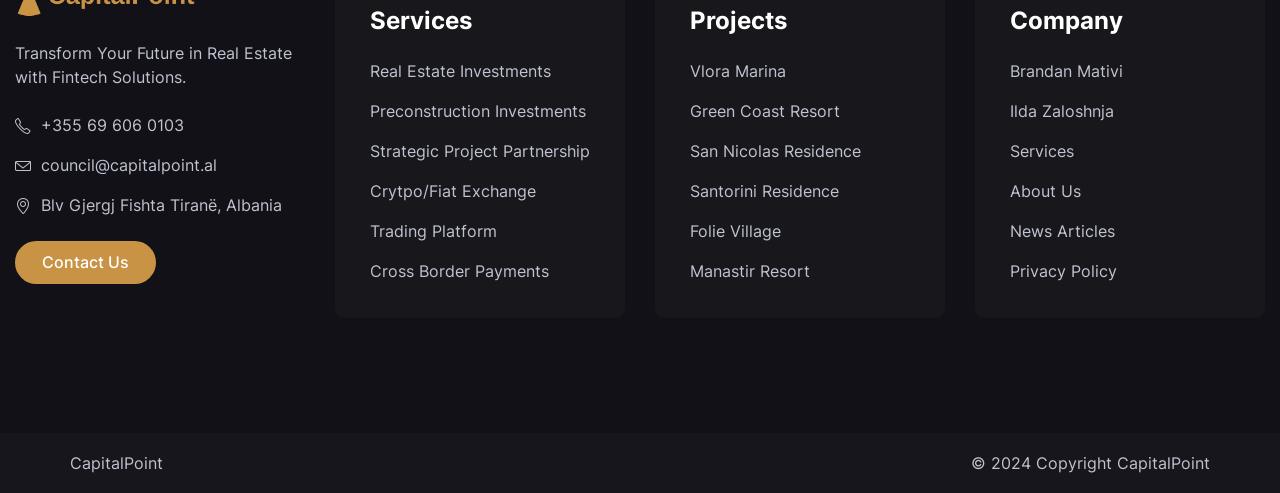Provide the bounding box coordinates of the section that needs to be clicked to accomplish the following instruction: "Visit CapitalPoint homepage."

[0.043, 0.899, 0.139, 0.98]